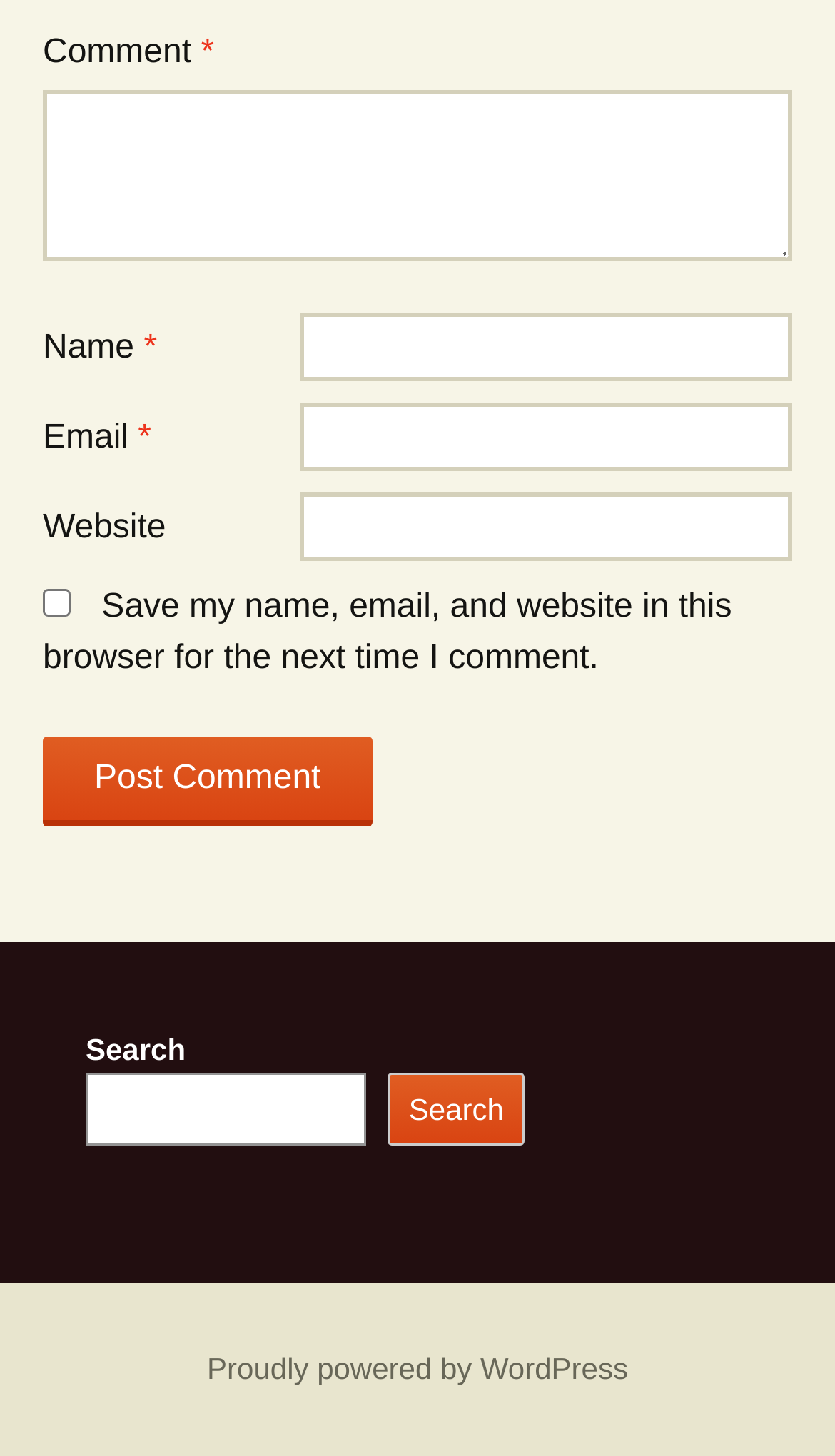Answer in one word or a short phrase: 
What is the text of the button below the comment field?

Post Comment